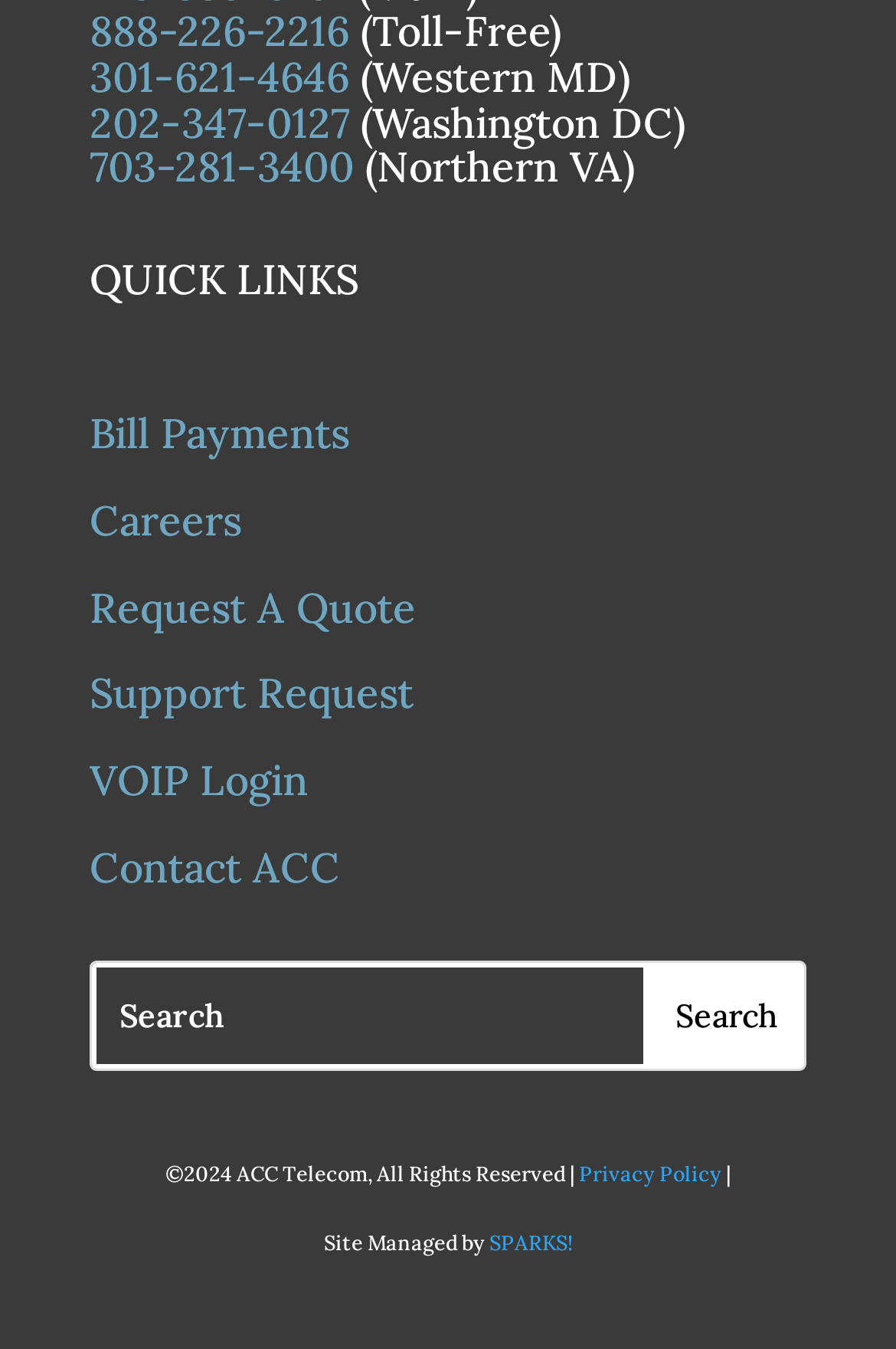Find the bounding box coordinates of the clickable area required to complete the following action: "contact ACC".

[0.1, 0.623, 0.379, 0.663]